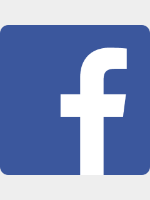Provide a brief response using a word or short phrase to this question:
What is centered within the logo?

A bold white letter 'f'